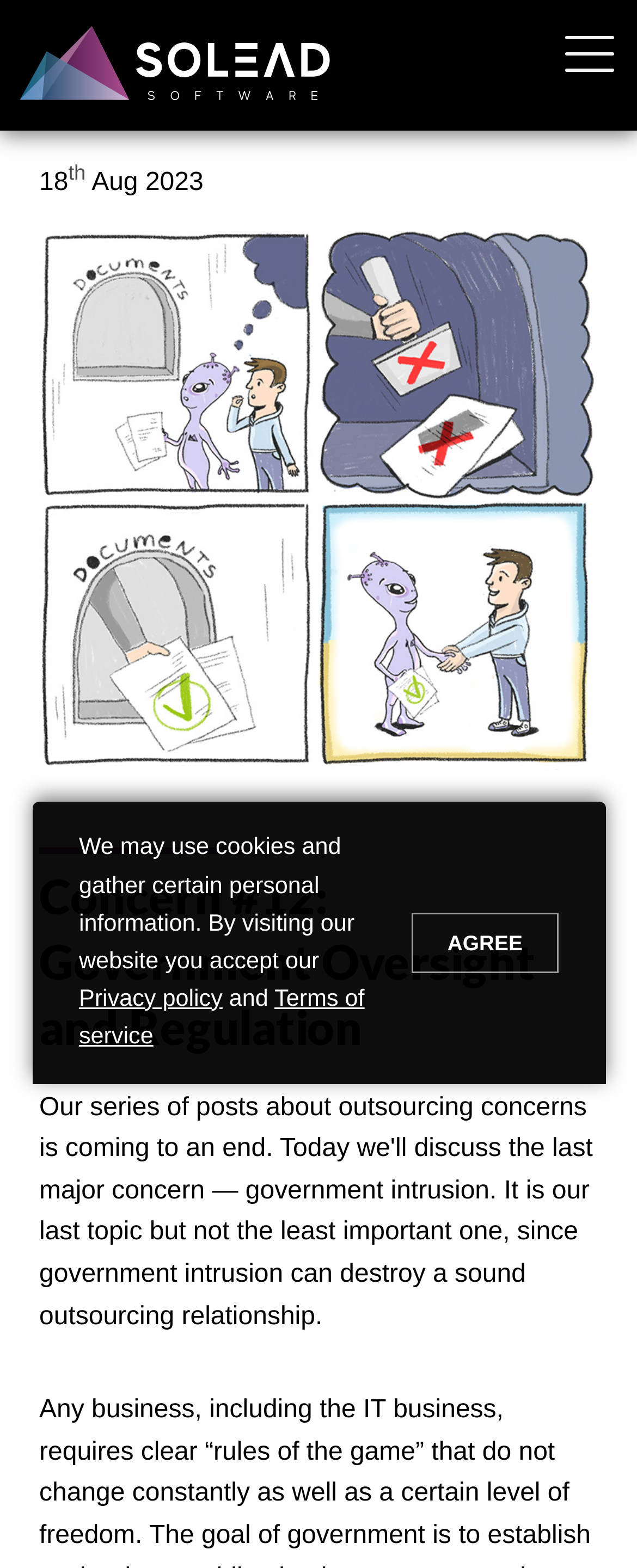Please identify the bounding box coordinates of the area I need to click to accomplish the following instruction: "go to SOLEAD Software homepage".

[0.03, 0.017, 0.517, 0.065]